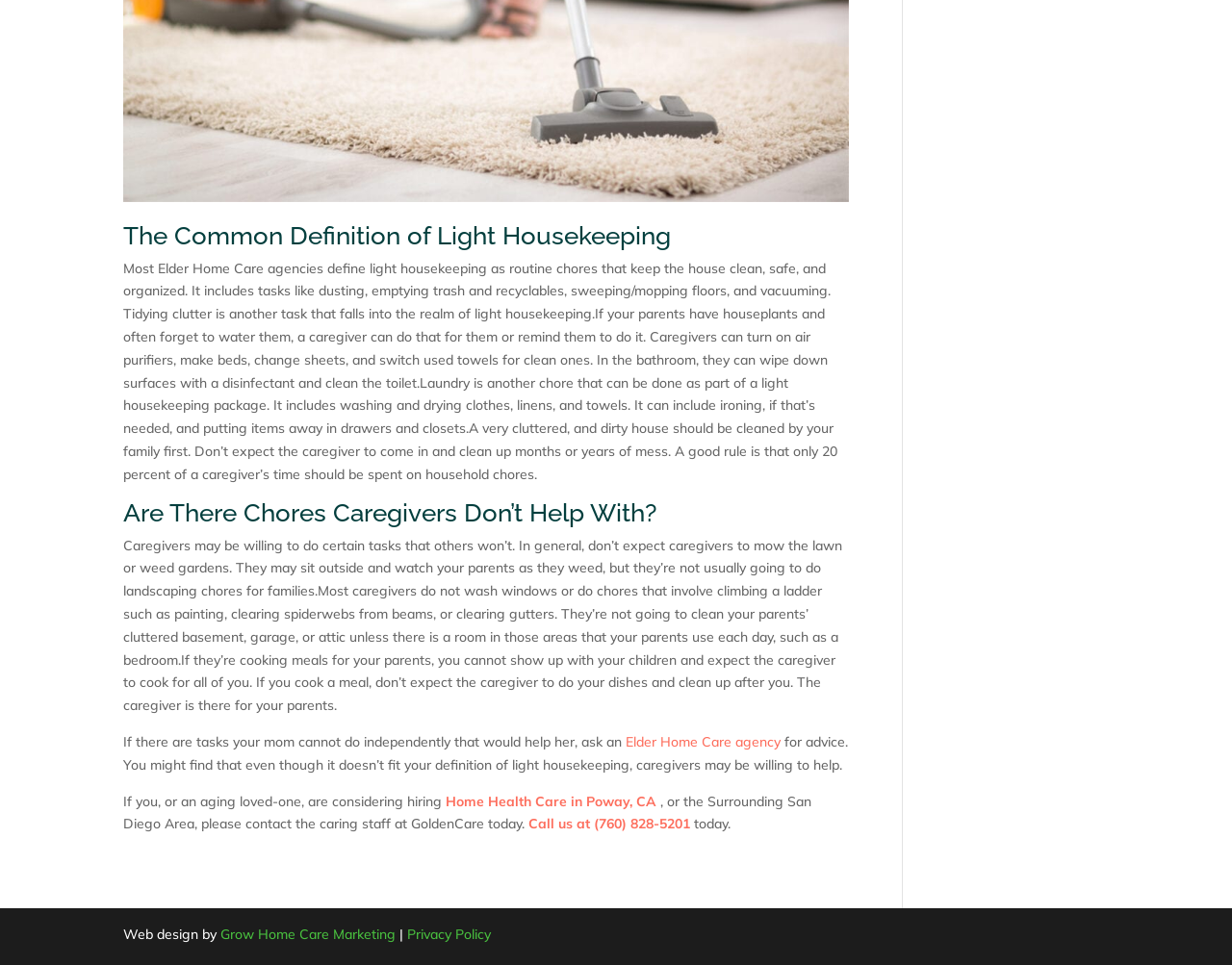What area does GoldenCare provide home health care services in?
Examine the webpage screenshot and provide an in-depth answer to the question.

The webpage mentions that GoldenCare provides home health care services in Poway, CA, and the surrounding San Diego area.